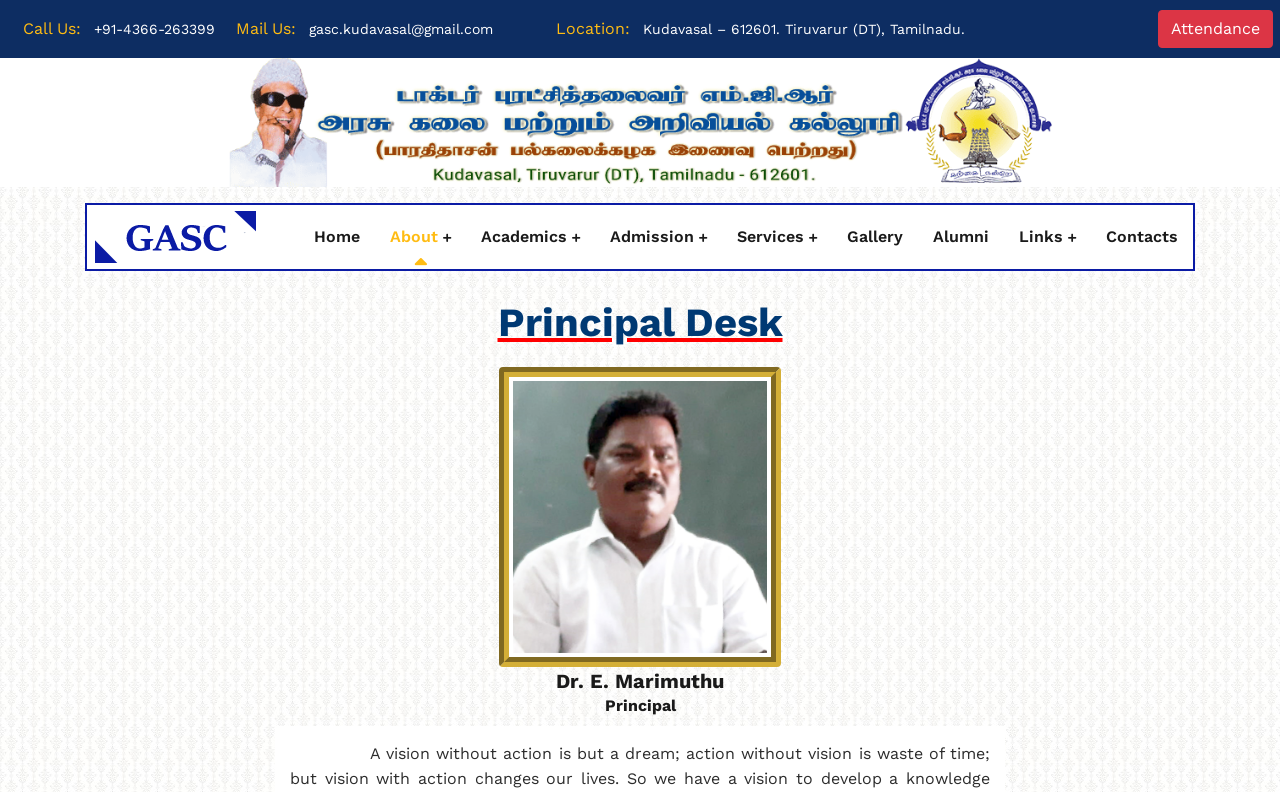What is the name of the principal of the college?
Based on the content of the image, thoroughly explain and answer the question.

I found the name of the principal by looking at the heading 'Principal Desk' and the subsequent heading 'Dr. E. Marimuthu' which indicates that Dr. E. Marimuthu is the principal of the college.